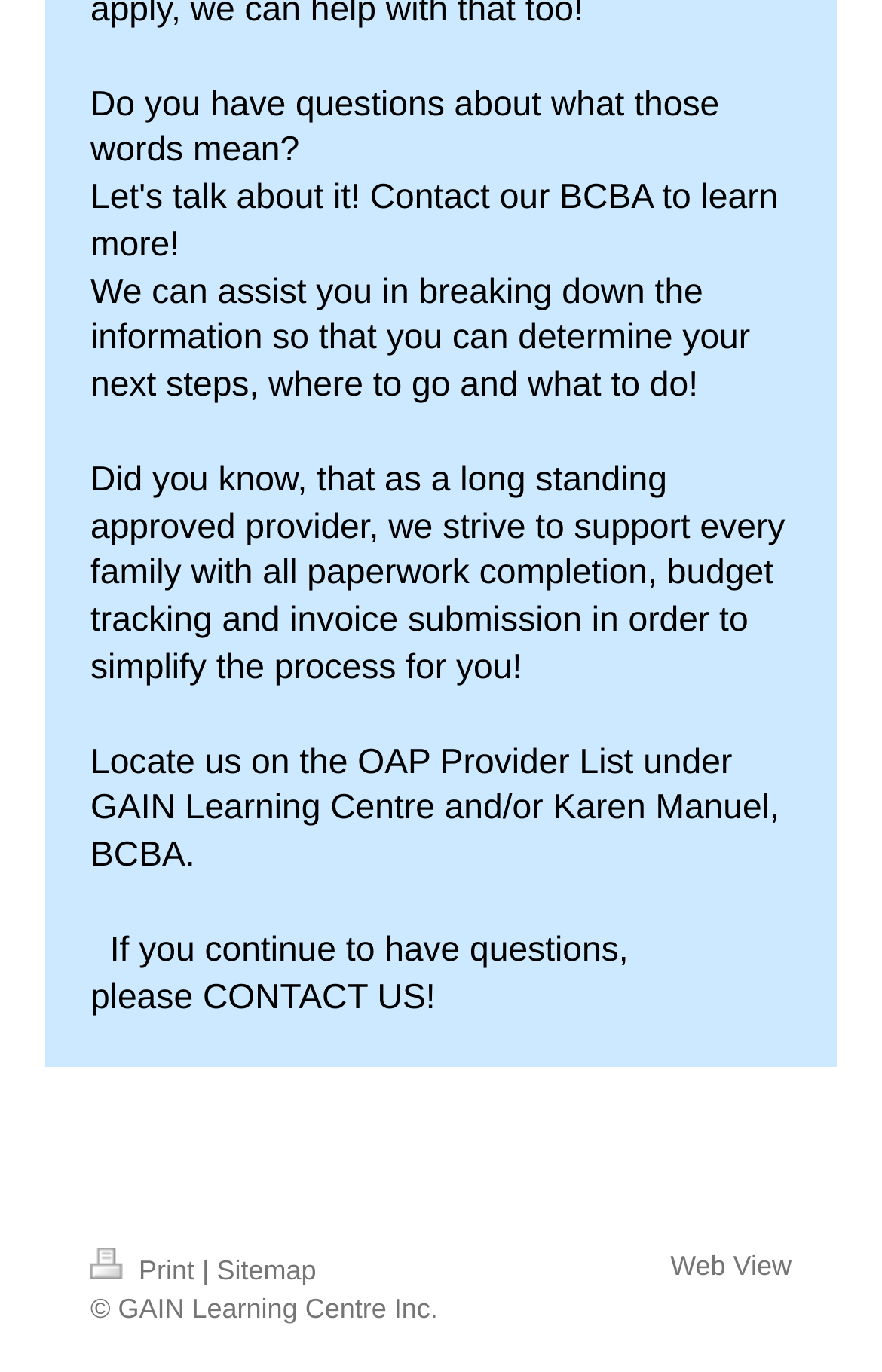Please determine the bounding box coordinates for the UI element described here. Use the format (top-left x, top-left y, bottom-right x, bottom-right y) with values bounded between 0 and 1: Triangle Raw Foods

None